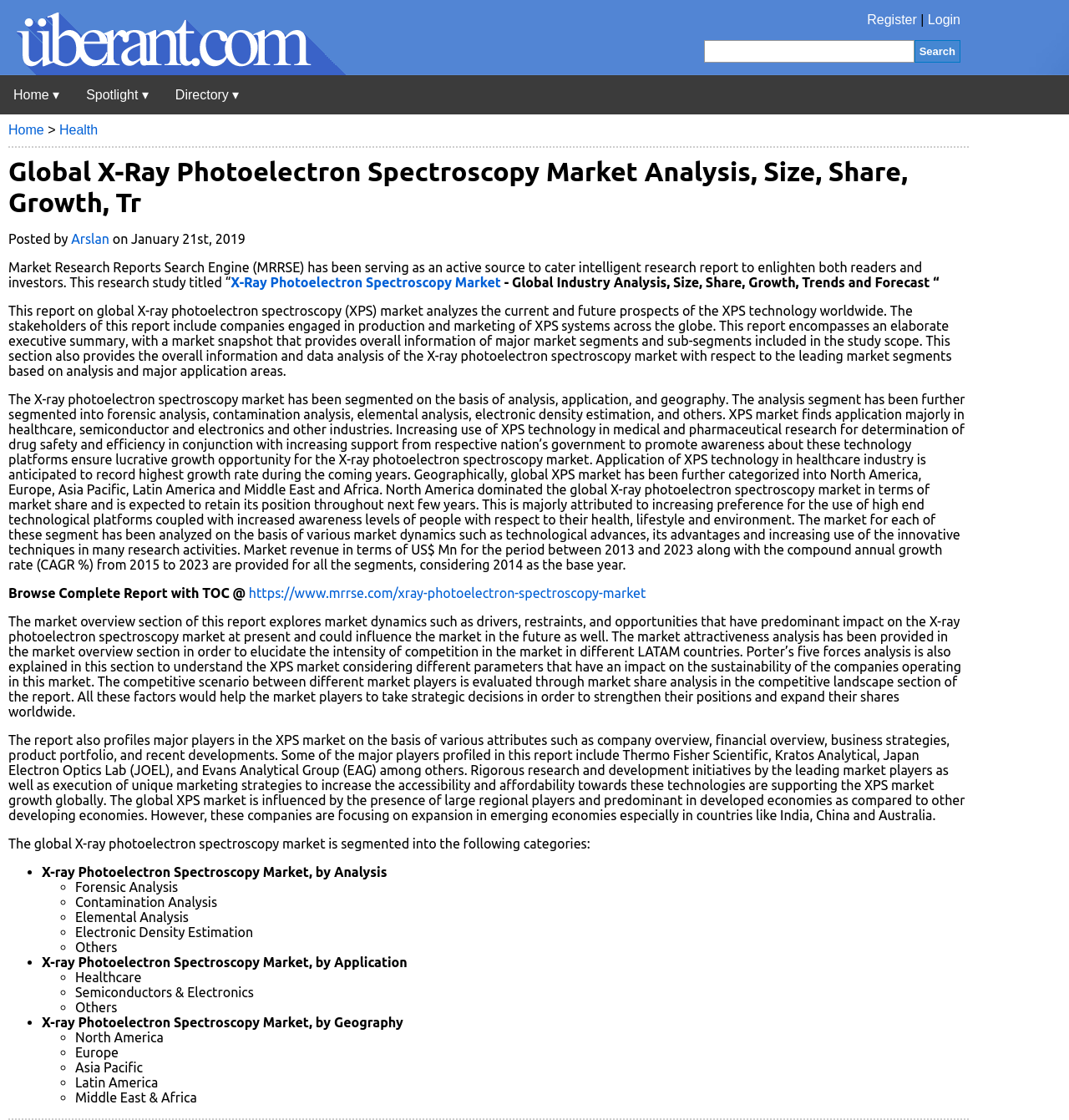Can you find the bounding box coordinates for the element to click on to achieve the instruction: "Search"?

[0.855, 0.036, 0.898, 0.056]